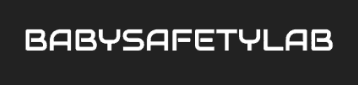What is the context of the resource represented by the logo?
Using the image provided, answer with just one word or phrase.

Car seat laws in Georgia